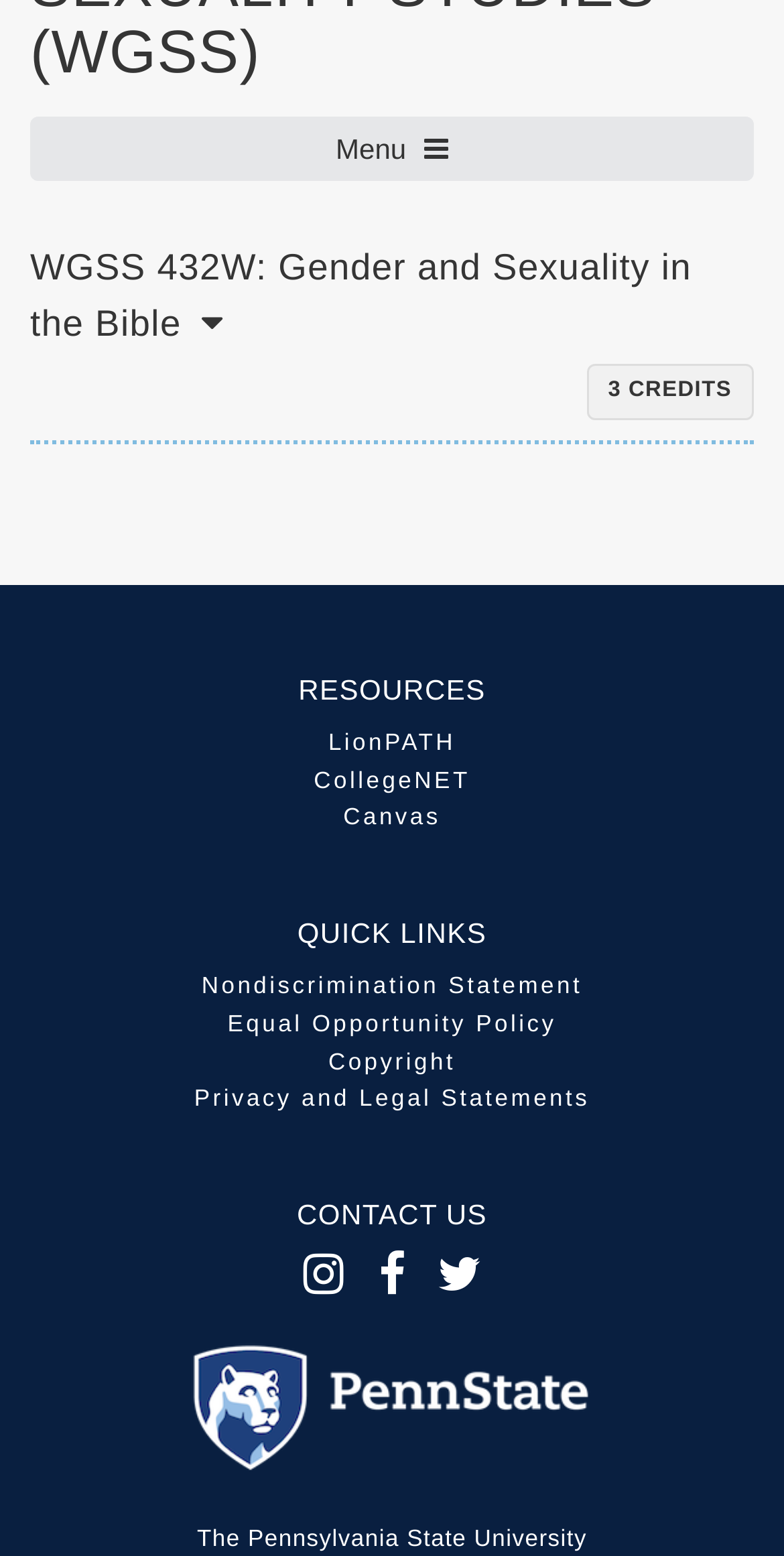Determine the bounding box coordinates for the UI element described. Format the coordinates as (top-left x, top-left y, bottom-right x, bottom-right y) and ensure all values are between 0 and 1. Element description: parent_node: The Pennsylvania State University

[0.244, 0.912, 0.756, 0.929]